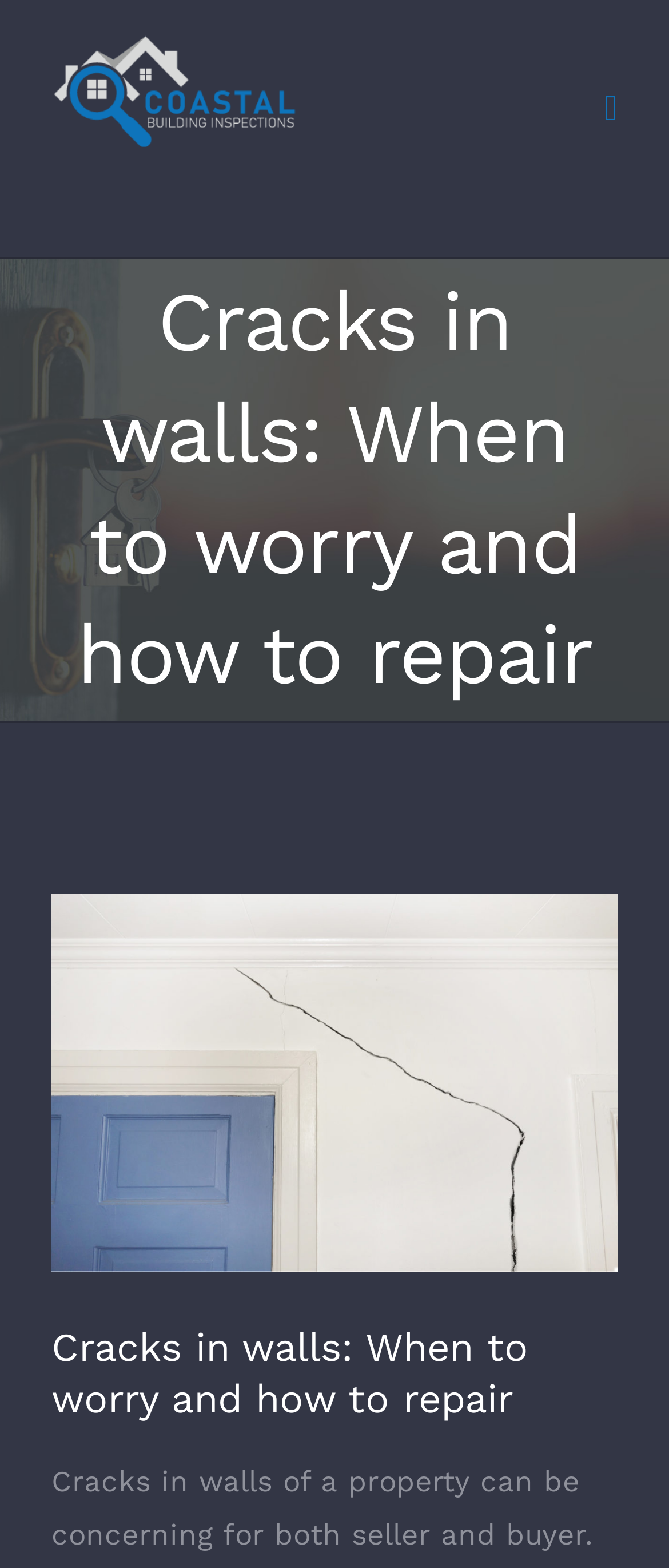Can you extract the headline from the webpage for me?

Cracks in walls: When to worry and how to repair